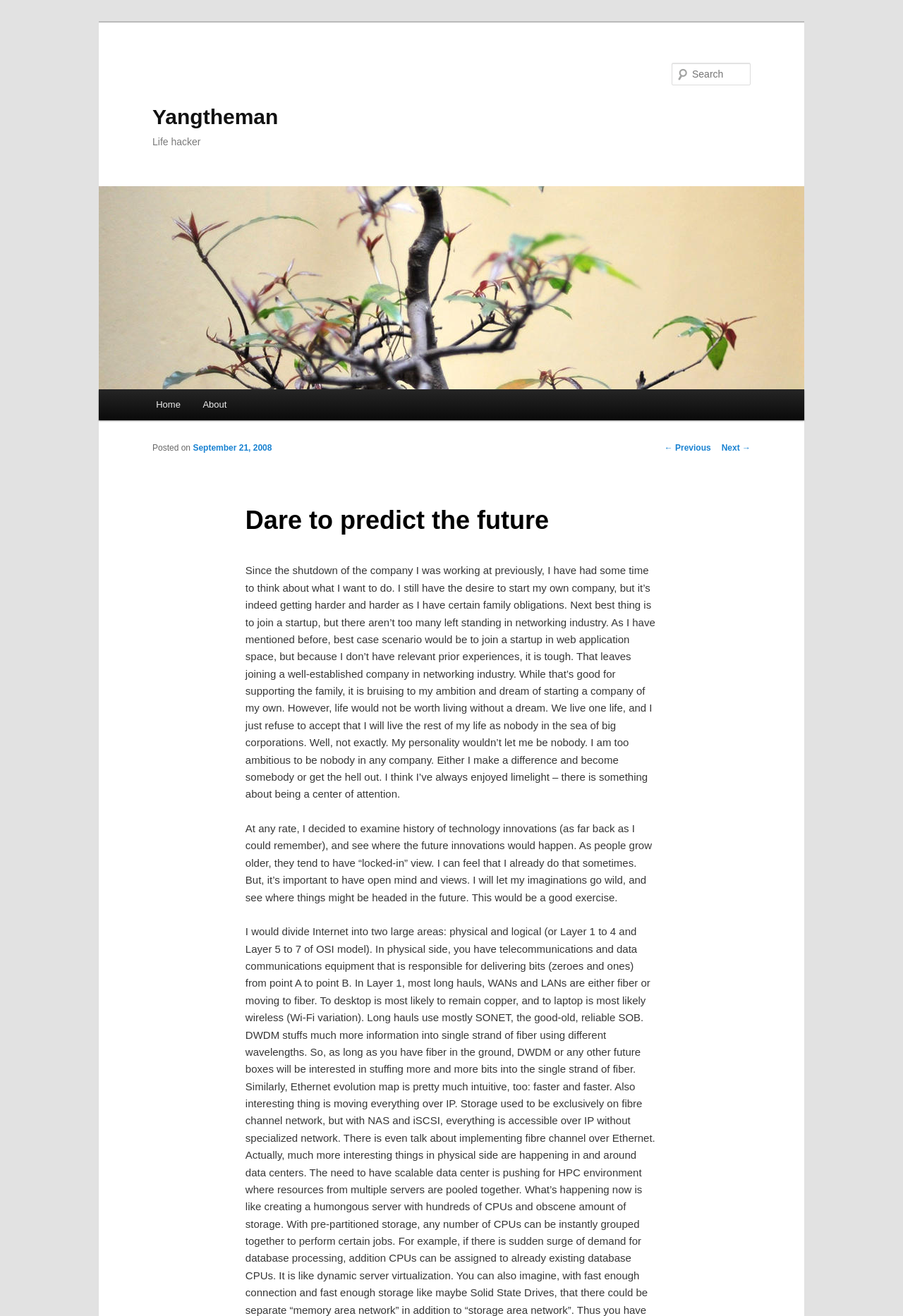Generate a thorough explanation of the webpage's elements.

The webpage is a personal blog titled "Dare to predict the future" by Yangtheman, a self-proclaimed "Life hacker". At the top, there is a heading with the blog title and a link to skip to the primary content. Below the title, there is a large image of Yangtheman, taking up most of the width of the page.

To the top right, there is a search bar with a label "Search" and a text box to input search queries. Above the search bar, there is a heading "Main menu" with links to "Home" and "About" pages.

The main content of the page is a blog post, which starts with a heading "Dare to predict the future" and is dated September 21, 2008. The post is a personal reflection on the author's career aspirations and dreams of starting their own company. The text is divided into two paragraphs, with the first paragraph discussing the author's desire to start a company and the challenges they face, and the second paragraph describing their decision to examine the history of technology innovations and imagine where future innovations might happen.

At the bottom of the page, there are links to navigate to previous and next posts, labeled "← Previous" and "Next →" respectively.